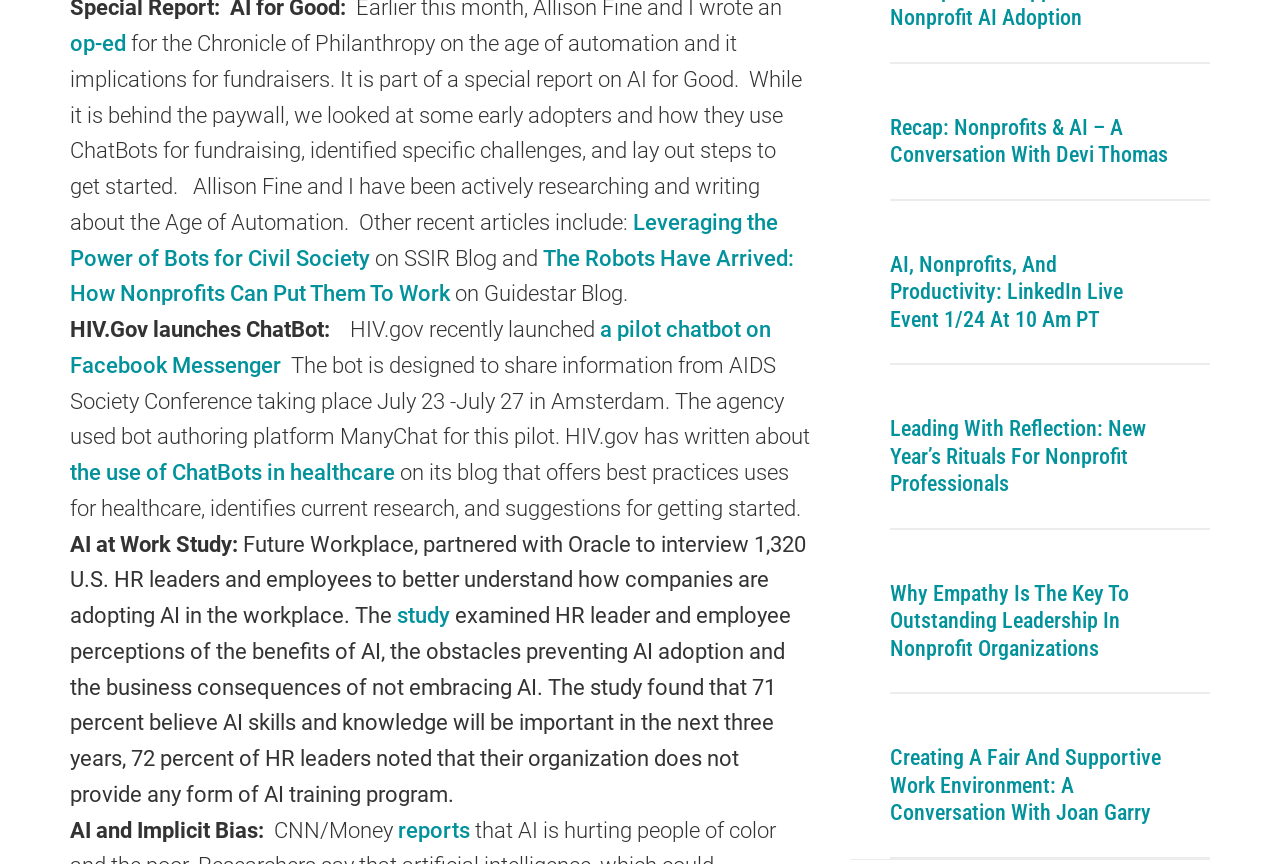Extract the bounding box coordinates for the described element: "study". The coordinates should be represented as four float numbers between 0 and 1: [left, top, right, bottom].

[0.31, 0.698, 0.352, 0.727]